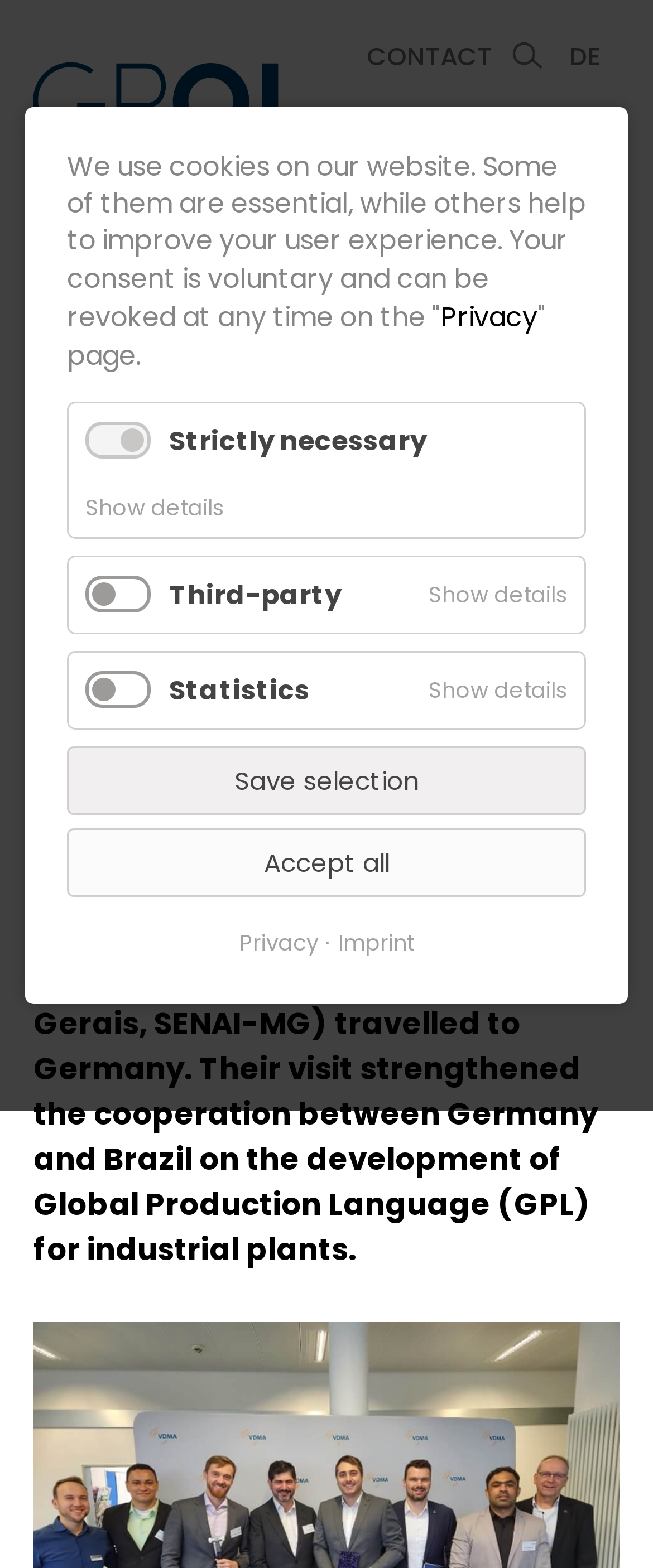What is the logo at the top left corner? Examine the screenshot and reply using just one word or a brief phrase.

GPQI Logo